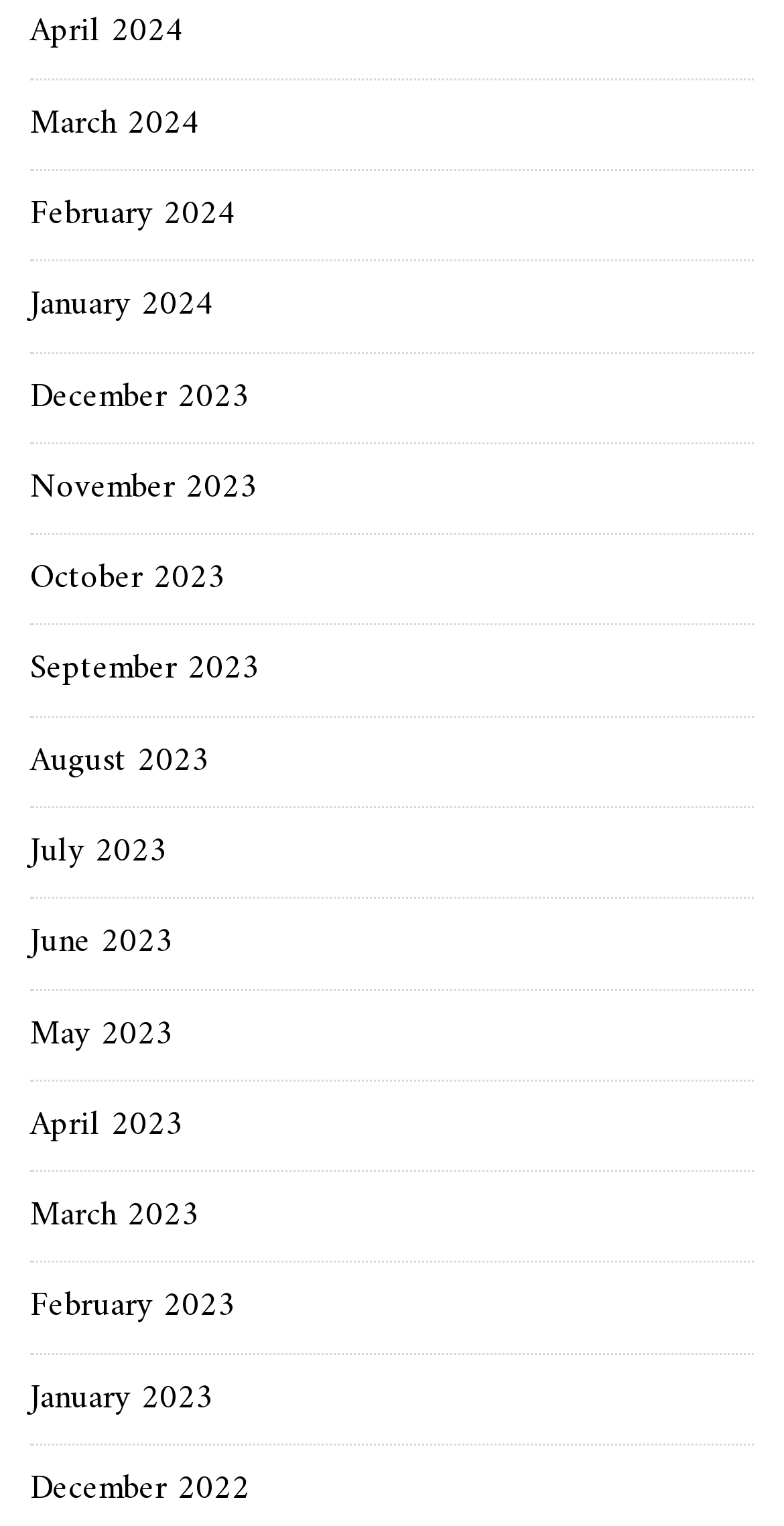Using the information shown in the image, answer the question with as much detail as possible: Are the months listed in chronological order?

I analyzed the links on the webpage and noticed that the months are listed in reverse chronological order, with the most recent month (April 2024) at the top and the earliest month (December 2022) at the bottom.